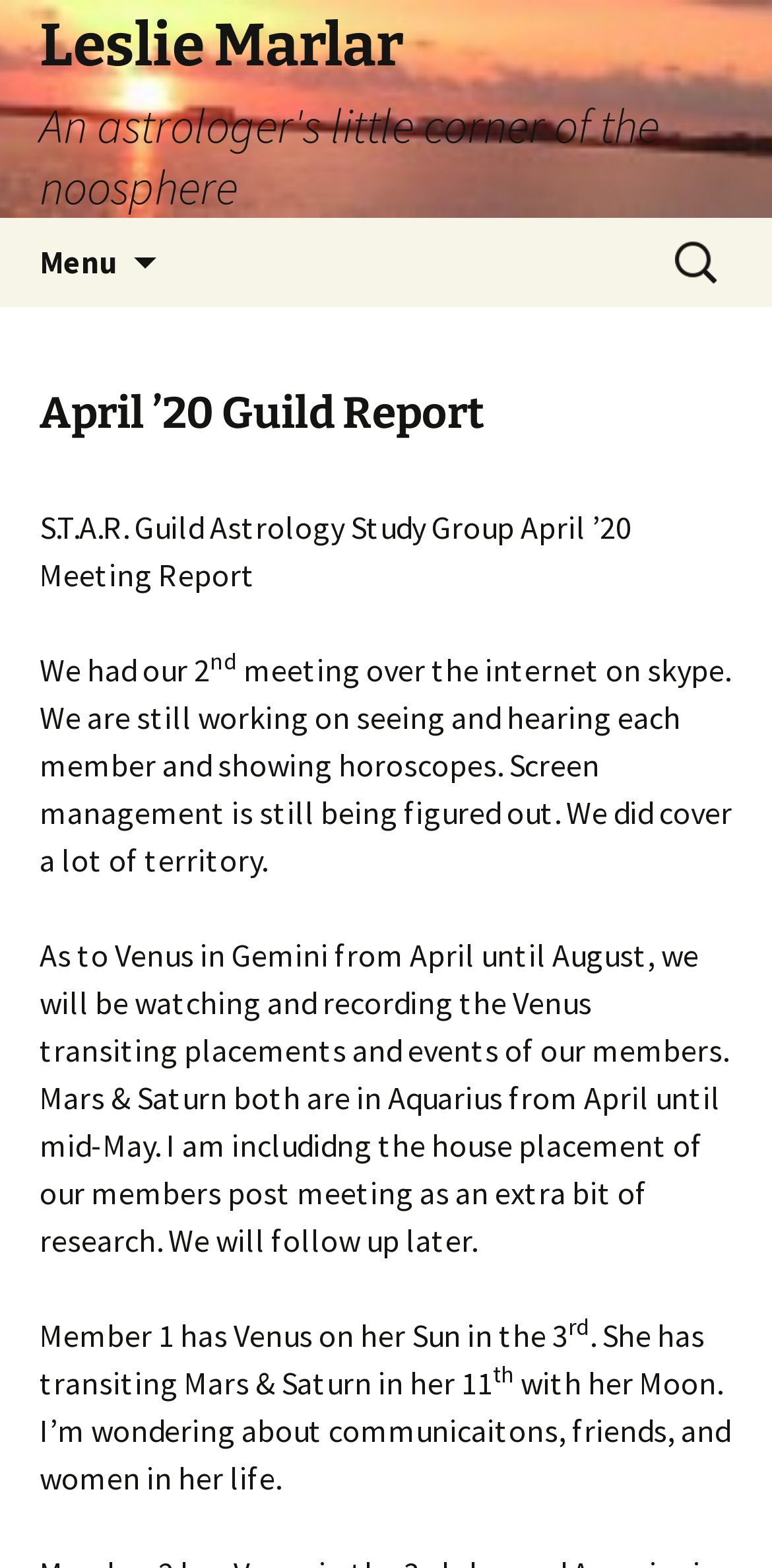Predict the bounding box of the UI element based on this description: "aria-label="Main menu"".

None